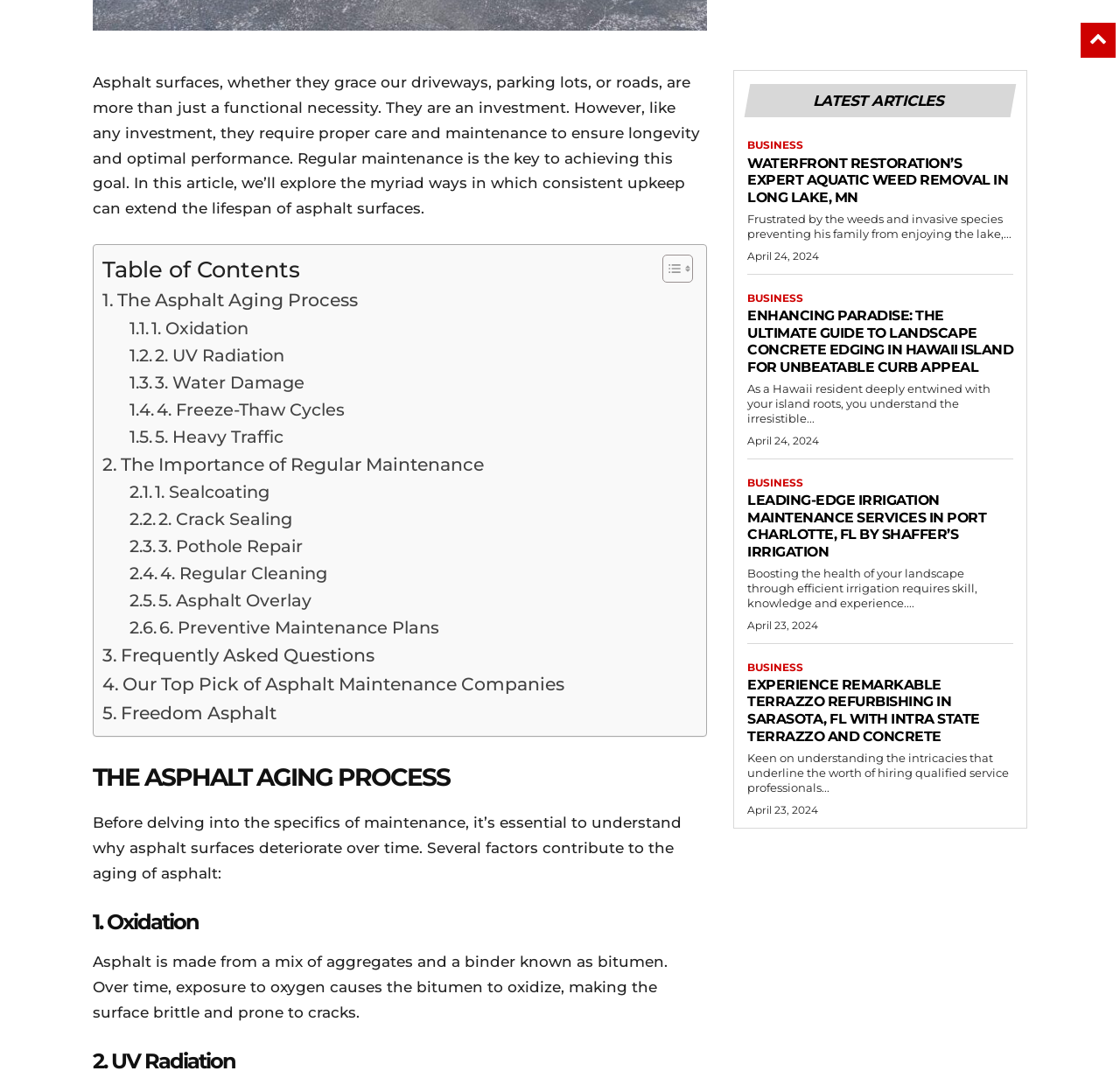Indicate the bounding box coordinates of the clickable region to achieve the following instruction: "Check out 'LATEST ARTICLES'."

[0.726, 0.085, 0.842, 0.101]